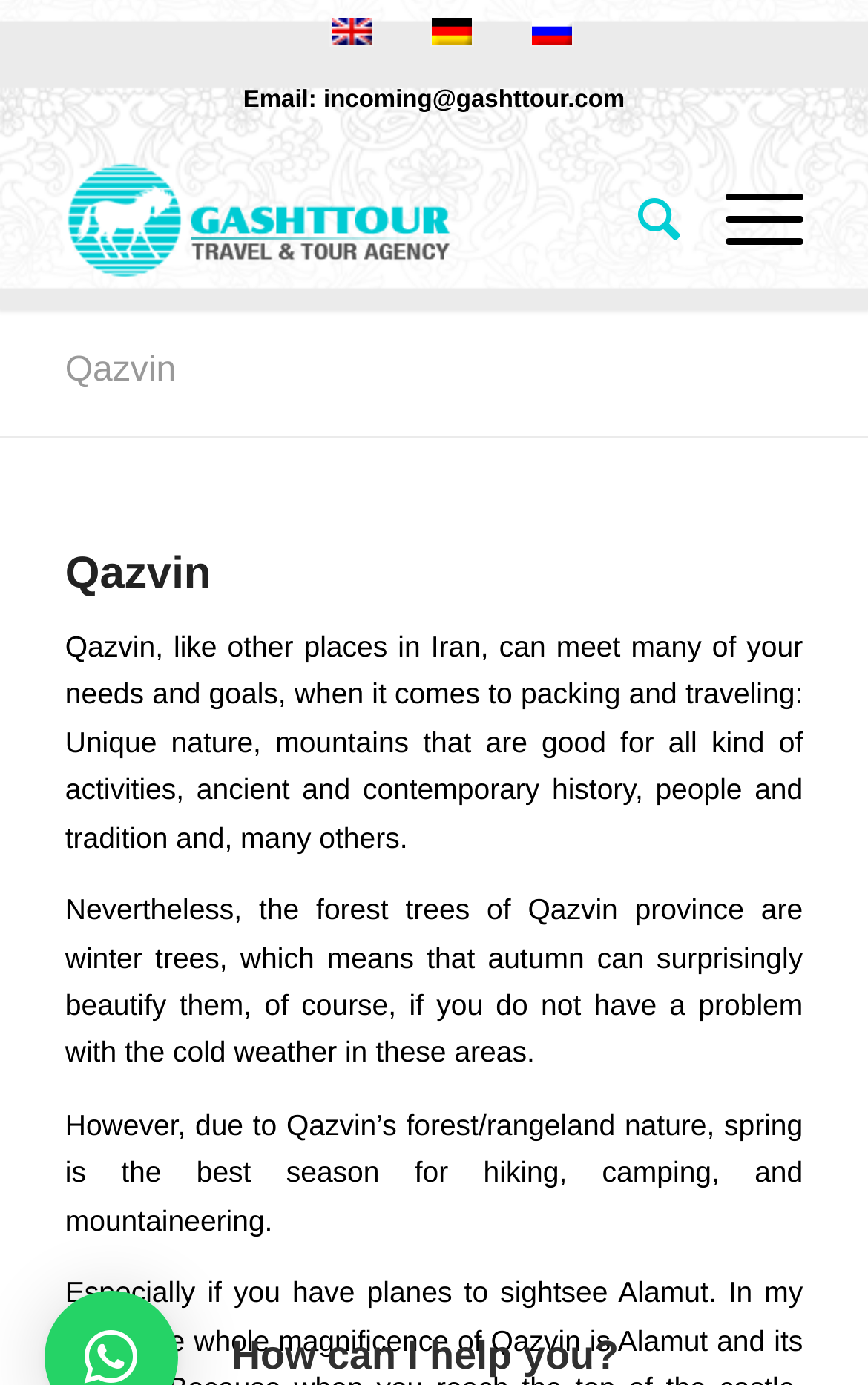Determine the bounding box of the UI element mentioned here: "Русский Russian ru". The coordinates must be in the format [left, top, right, bottom] with values ranging from 0 to 1.

[0.609, 0.011, 0.66, 0.037]